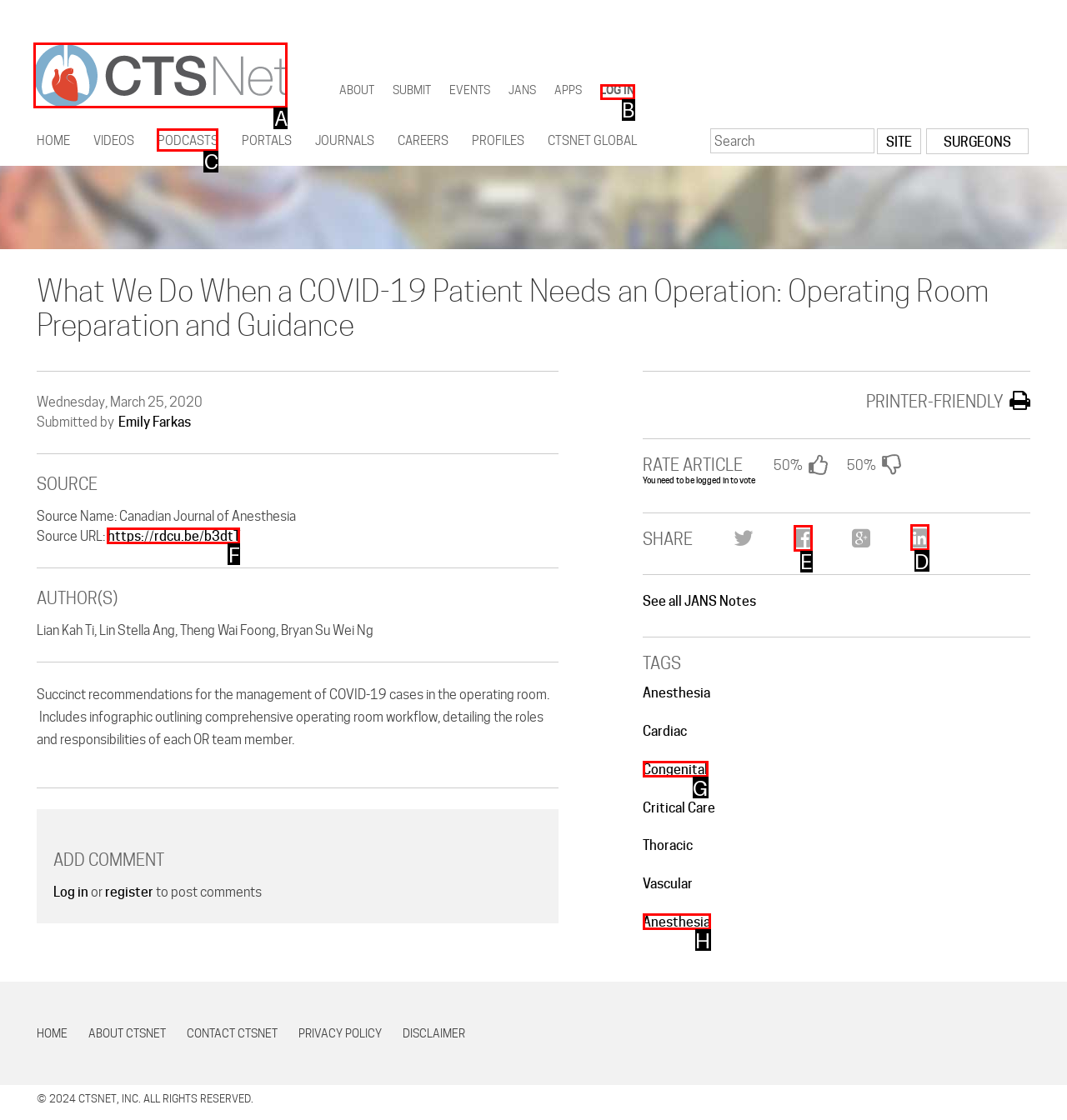Identify the correct option to click in order to accomplish the task: Share the article on Twitter Provide your answer with the letter of the selected choice.

E